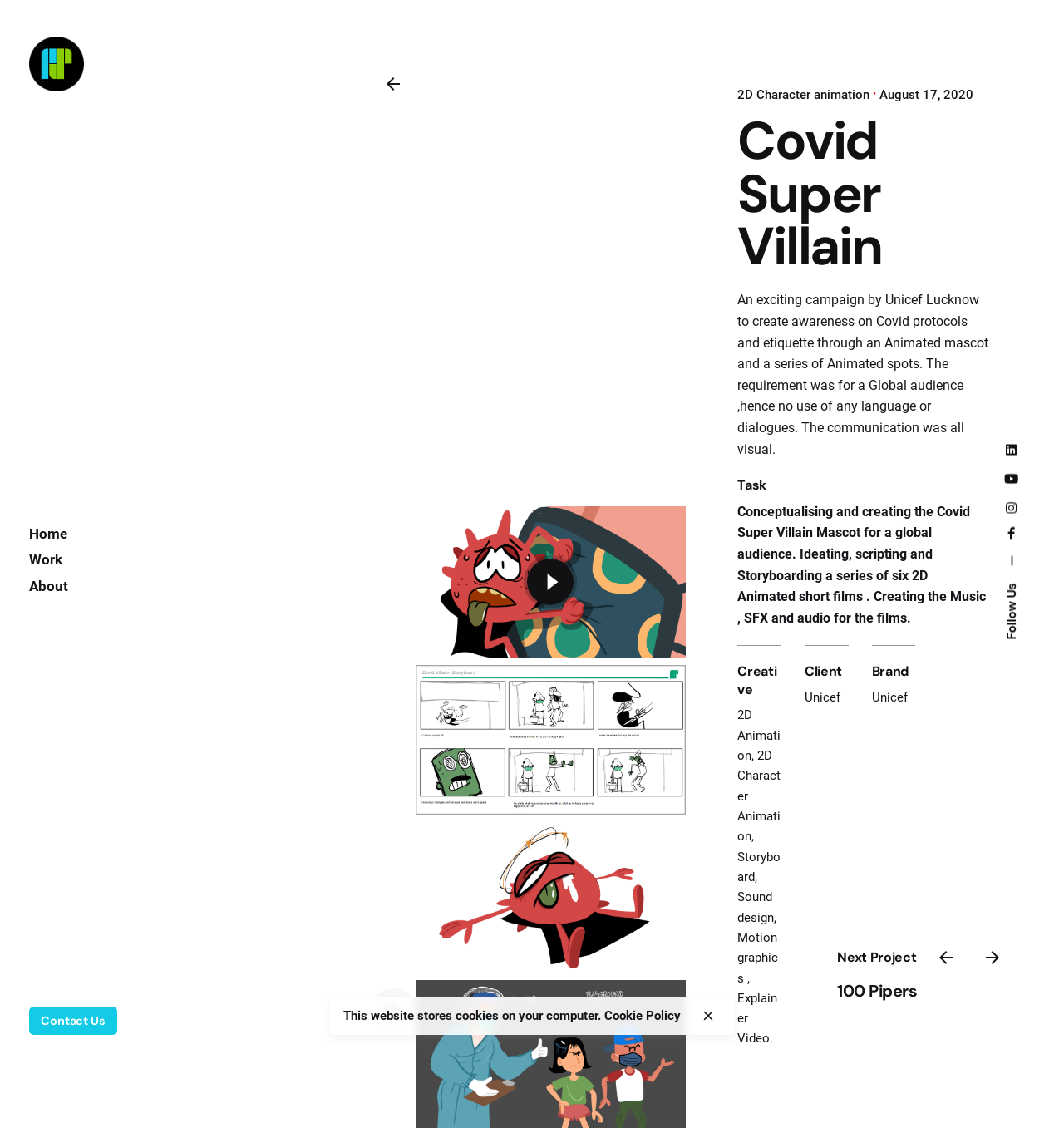Generate a comprehensive description of the webpage.

The webpage is about Rocket Science Animation, with a focus on a project called "Covid Super Villain". At the top right corner, there are social media links, including Facebook, Twitter, LinkedIn, and Instagram, accompanied by the text "Follow Us". 

On the top left side, there is a logo of Rocket Science Animation, which is a link to the homepage. Below the logo, there are navigation links to "Home", "Work", "About", and "Contact Us". 

The main content of the page is about the "Covid Super Villain" project. There is a heading with the title "Covid Super Villain" and a brief description of the project, which is an animated campaign by Unicef Lucknow to create awareness on Covid protocols and etiquette. 

Below the project description, there are three sections: "Task", "Creative", and "Client". The "Task" section describes the tasks involved in the project, including conceptualizing and creating the Covid Super Villain mascot, scripting and storyboarding animated short films, and creating music and audio for the films. The "Creative" section lists the creative skills involved in the project, such as 2D animation, storyboarding, and sound design. The "Client" section mentions that the client is Unicef.

On the right side of the page, there is a "Next Project" link, accompanied by two arrow icons. Below the "Next Project" link, there is a link to another project called "100 Pipers". 

At the bottom of the page, there is a notification about cookies, with a link to the "Cookie Policy". There is also a "close" button to dismiss the notification.